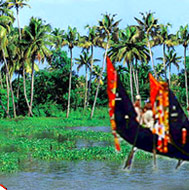Provide a thorough description of the contents of the image.

A picturesque scene capturing the essence of Kerala's natural beauty, this image features a traditional wooden boat gliding through tranquil waters surrounded by lush greenery. Towering palm trees frame the background, reflecting the region's tropical landscape. Known for its serene backwaters and vibrant local culture, this visual embodies the charm of Alappuzha, often referred to as the "Venice of the East." This vibrant destination is famous for its scenic houseboat cruises and the mesmerizing interplay of nature and water, making it a must-visit for travelers seeking a tranquil escape.